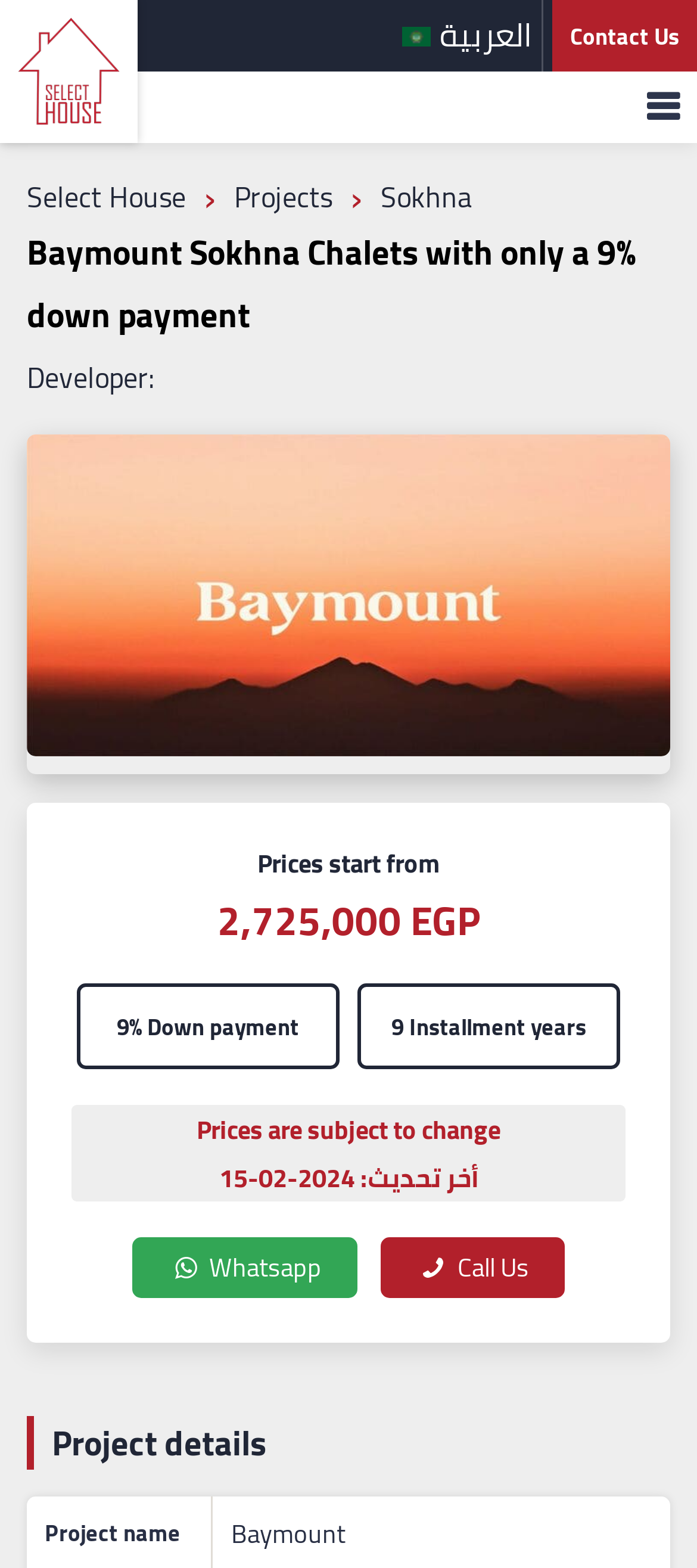Find the bounding box coordinates for the area that should be clicked to accomplish the instruction: "View projects".

[0.336, 0.108, 0.477, 0.143]